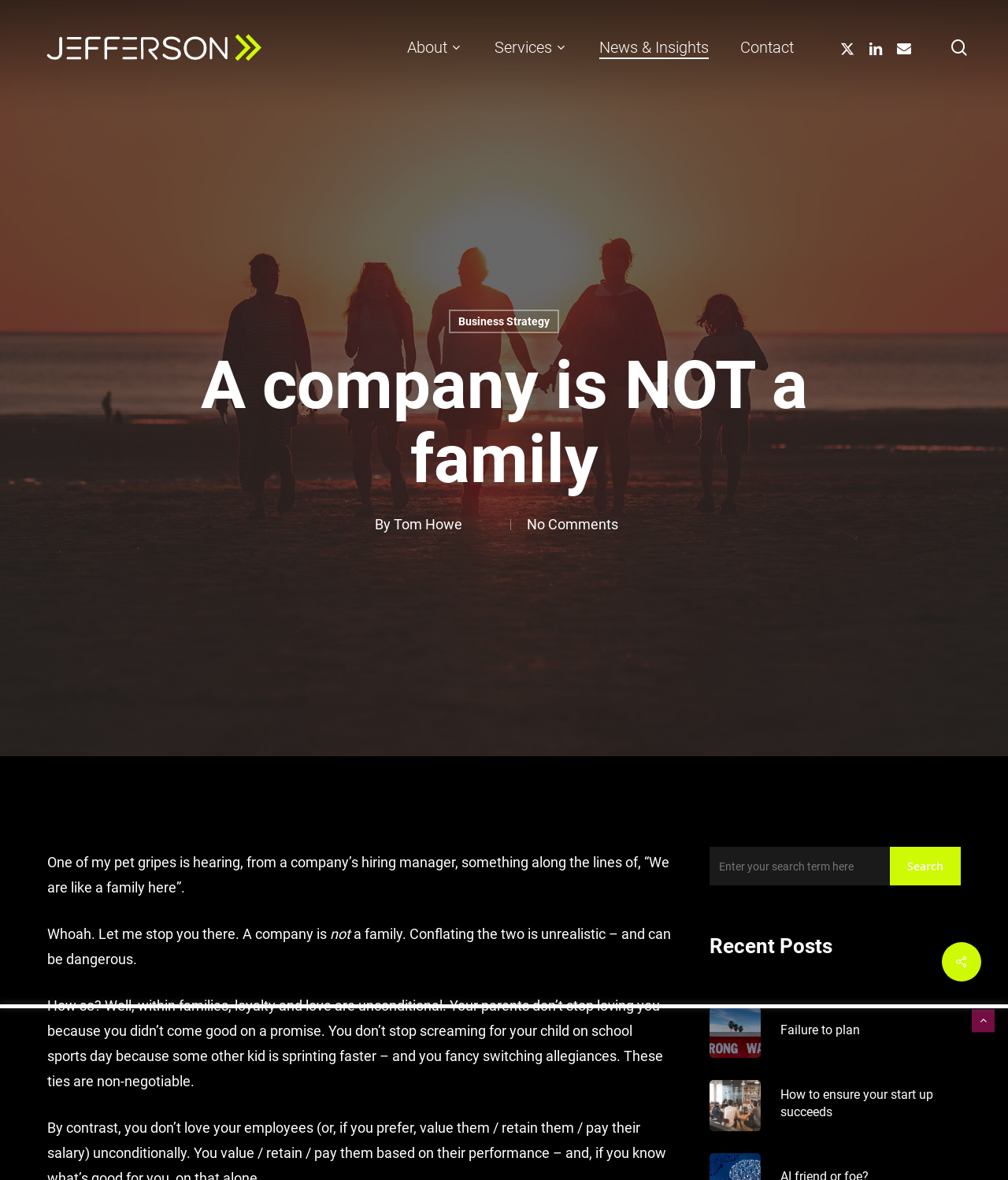Answer the question using only one word or a concise phrase: What is the title of the section below the main article?

Recent Posts